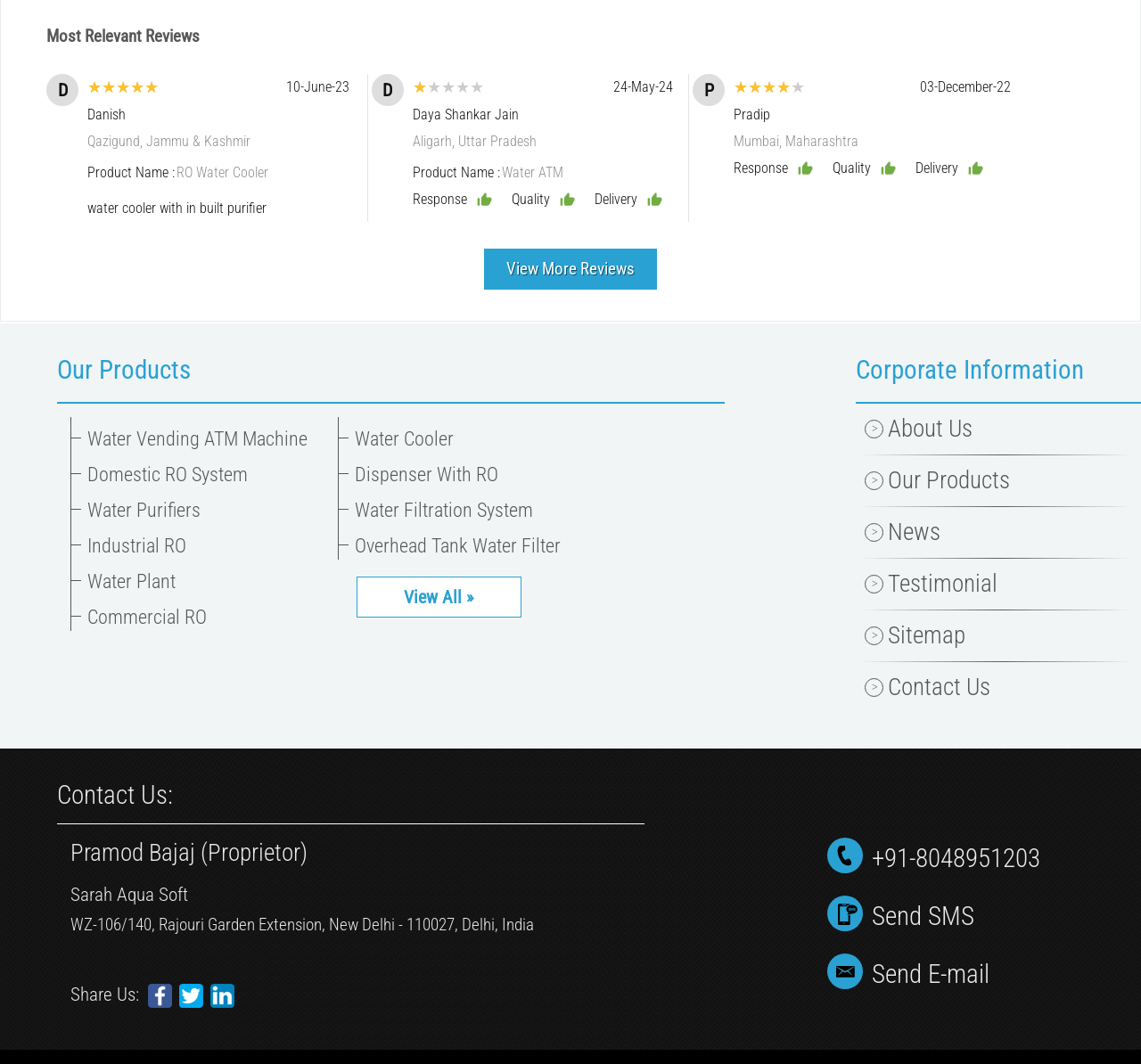Determine the bounding box coordinates of the element that should be clicked to execute the following command: "View more reviews".

[0.424, 0.209, 0.576, 0.285]